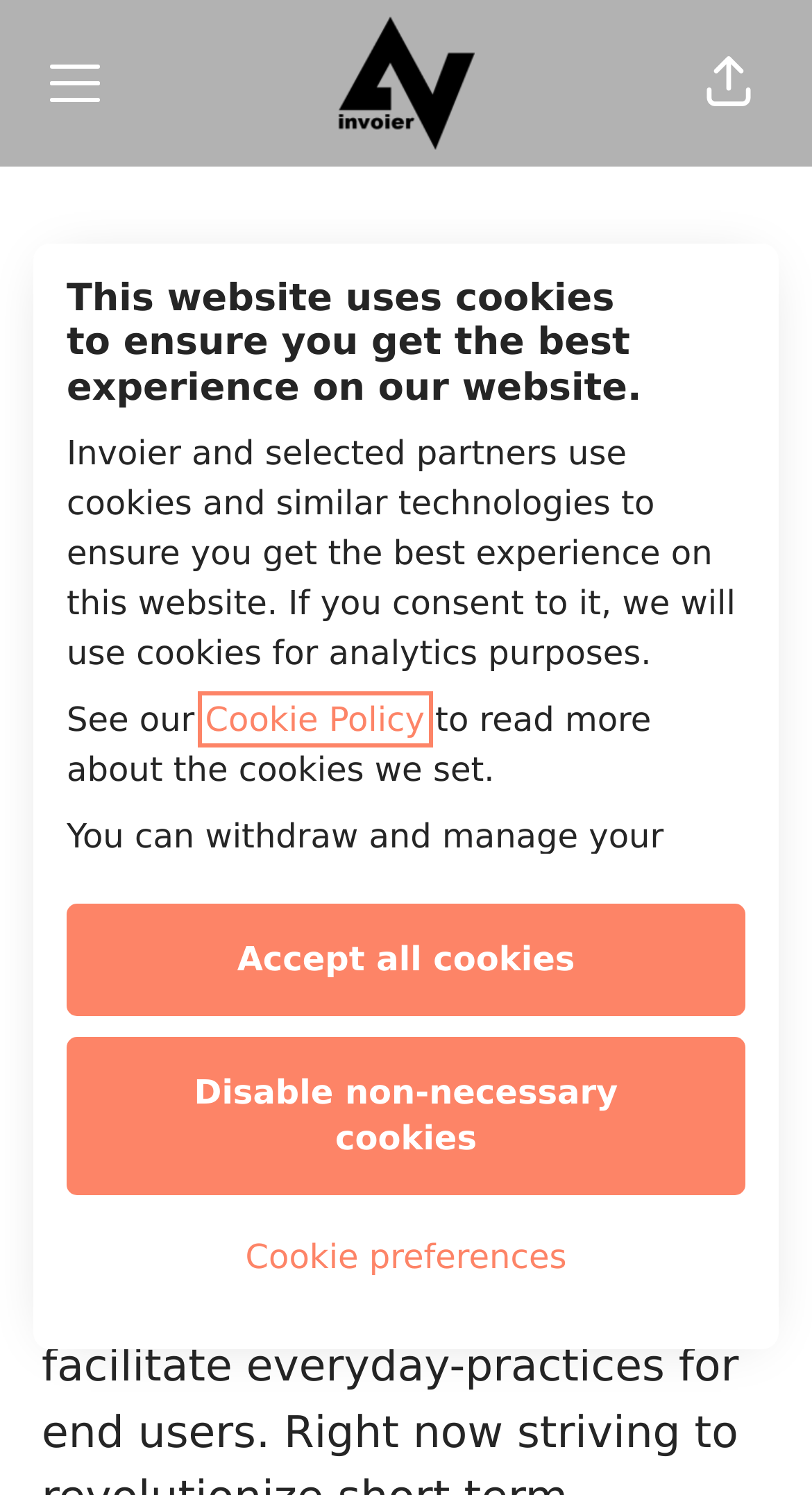Find the bounding box coordinates of the area that needs to be clicked in order to achieve the following instruction: "Send an email to Julius Sjögren". The coordinates should be specified as four float numbers between 0 and 1, i.e., [left, top, right, bottom].

[0.315, 0.573, 0.41, 0.631]